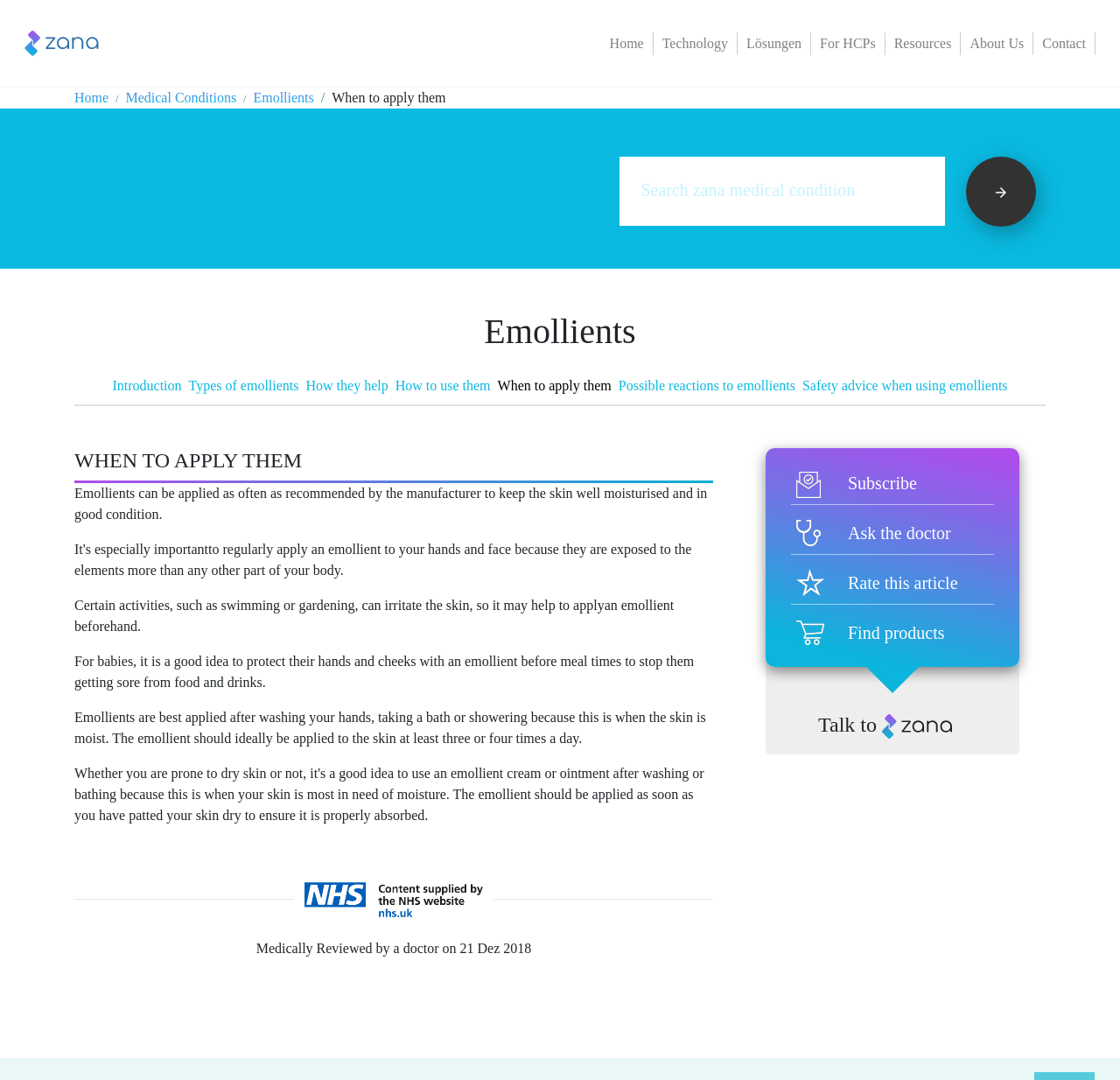Pinpoint the bounding box coordinates of the clickable element needed to complete the instruction: "Learn about Emollients". The coordinates should be provided as four float numbers between 0 and 1: [left, top, right, bottom].

[0.226, 0.083, 0.28, 0.097]